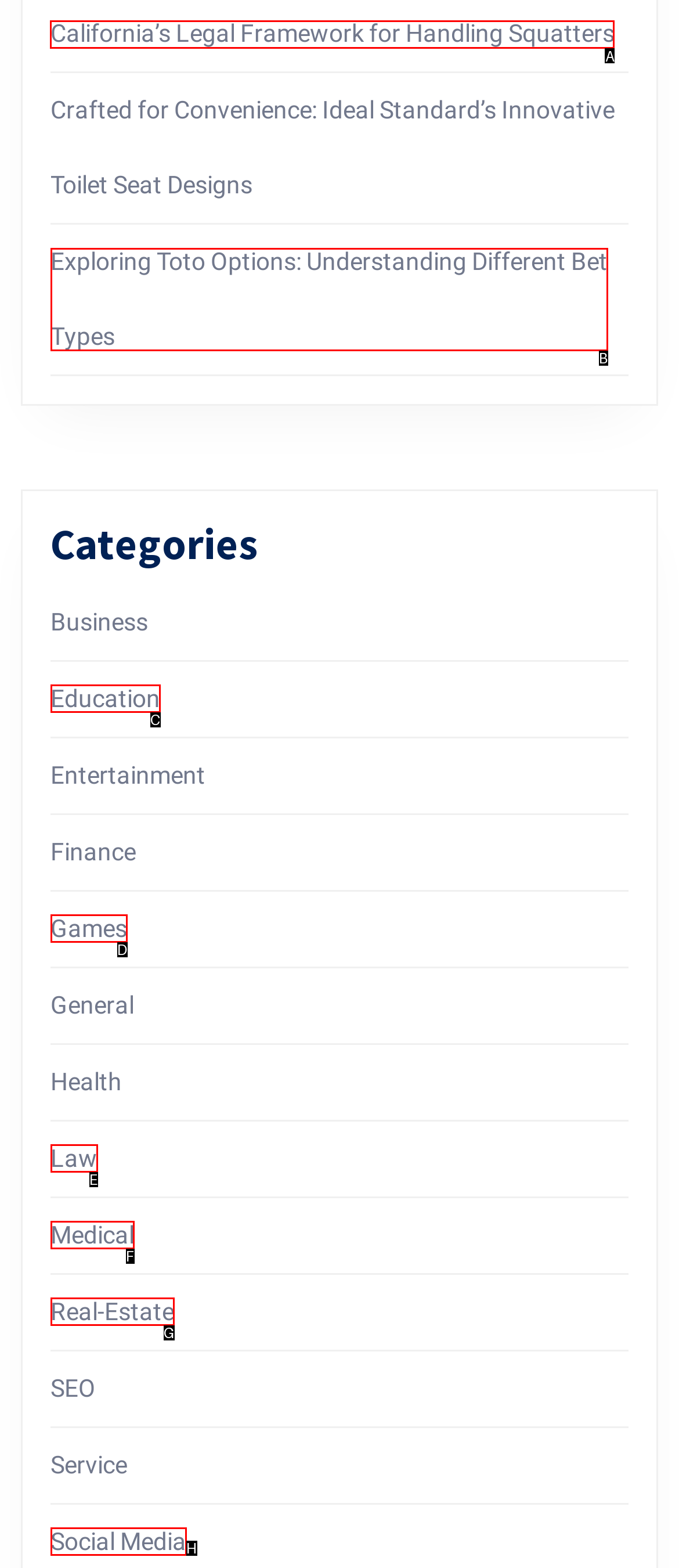Identify the correct HTML element to click to accomplish this task: Click on California’s Legal Framework for Handling Squatters
Respond with the letter corresponding to the correct choice.

A